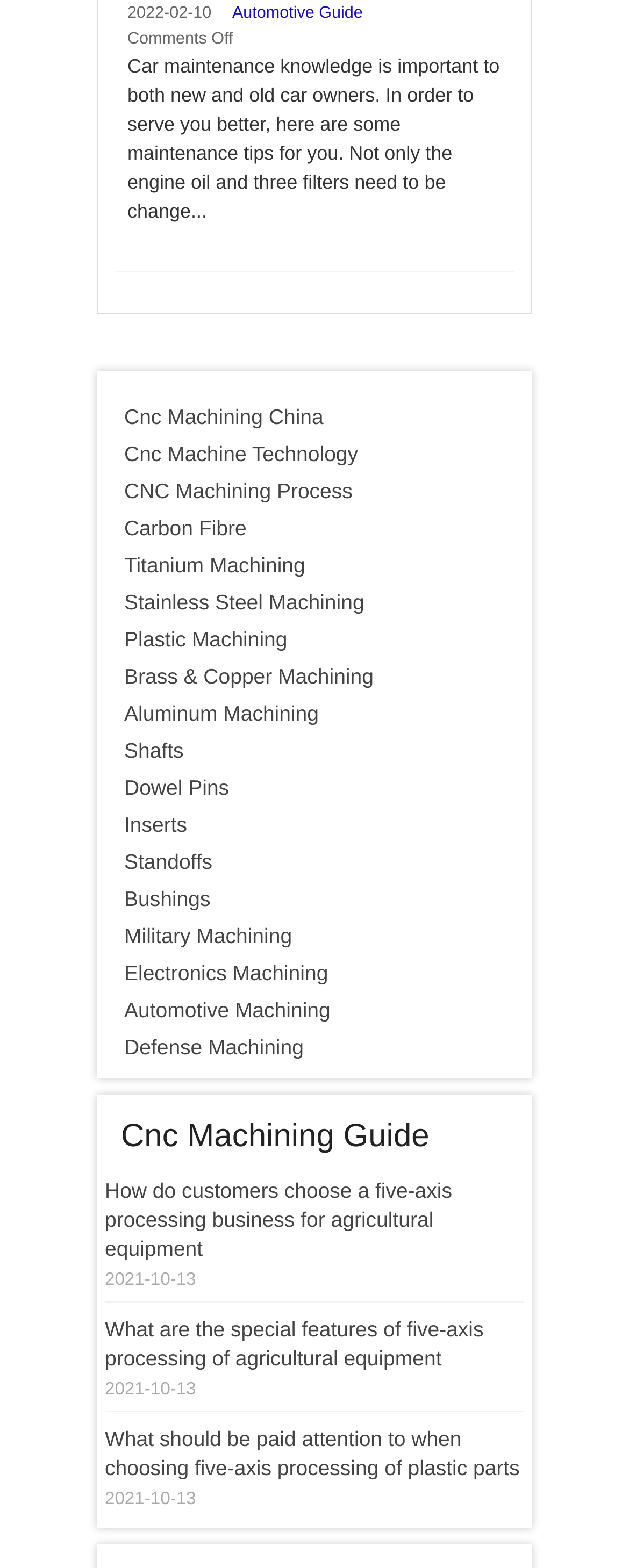What is the date of the article 'Talking about the little knowledge about car maintenance'?
Answer briefly with a single word or phrase based on the image.

2022-02-10